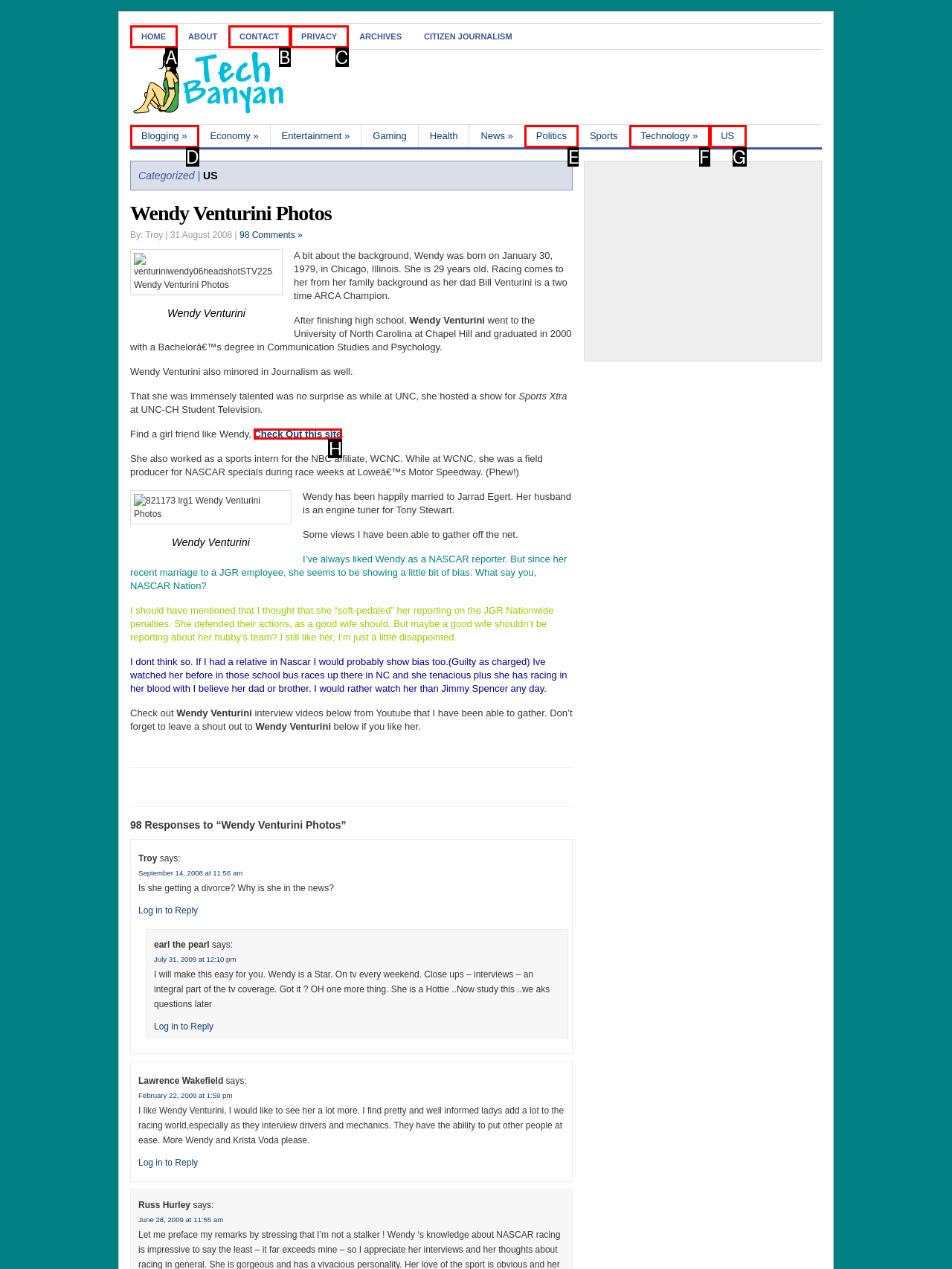Select the appropriate HTML element to click on to finish the task: Check Out this site.
Answer with the letter corresponding to the selected option.

H